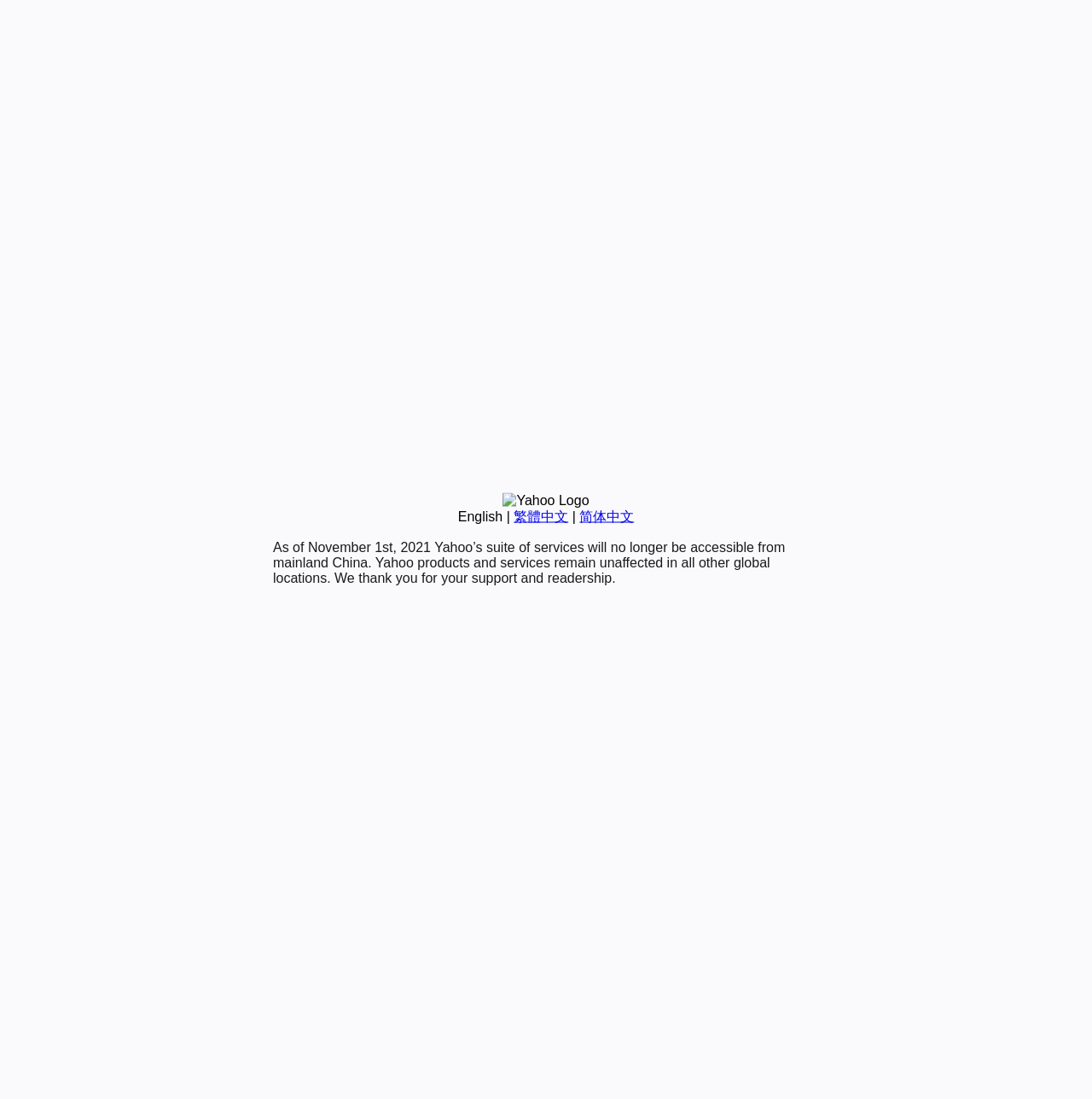Locate the UI element described as follows: "English". Return the bounding box coordinates as four float numbers between 0 and 1 in the order [left, top, right, bottom].

[0.419, 0.463, 0.46, 0.476]